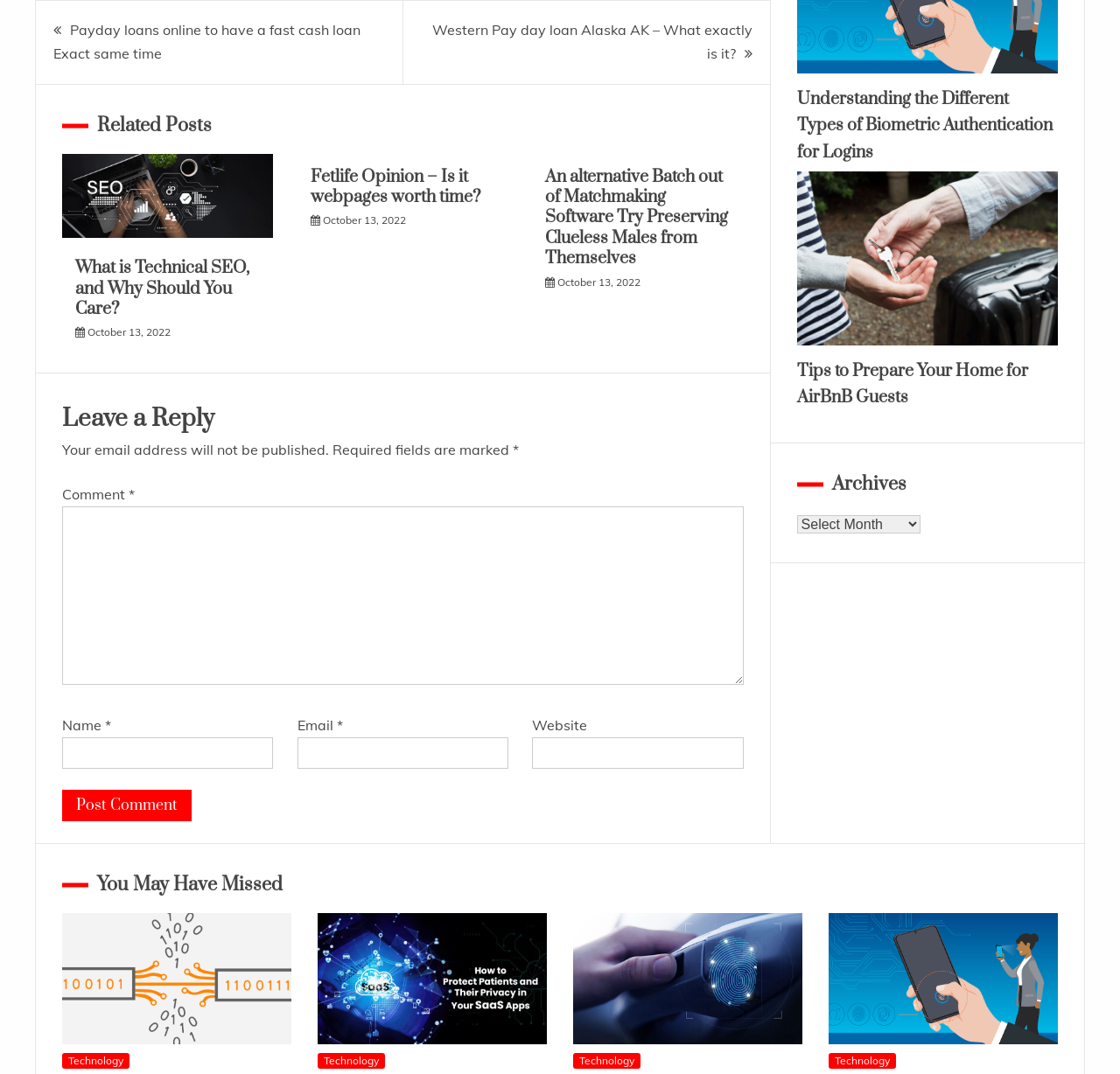What is the purpose of the 'Archives' dropdown?
Deliver a detailed and extensive answer to the question.

I deduced that the 'Archives' dropdown is used to select archived posts because it is a combobox element with the text 'Archives' and has a popup menu, suggesting that users can select from a list of archived posts.